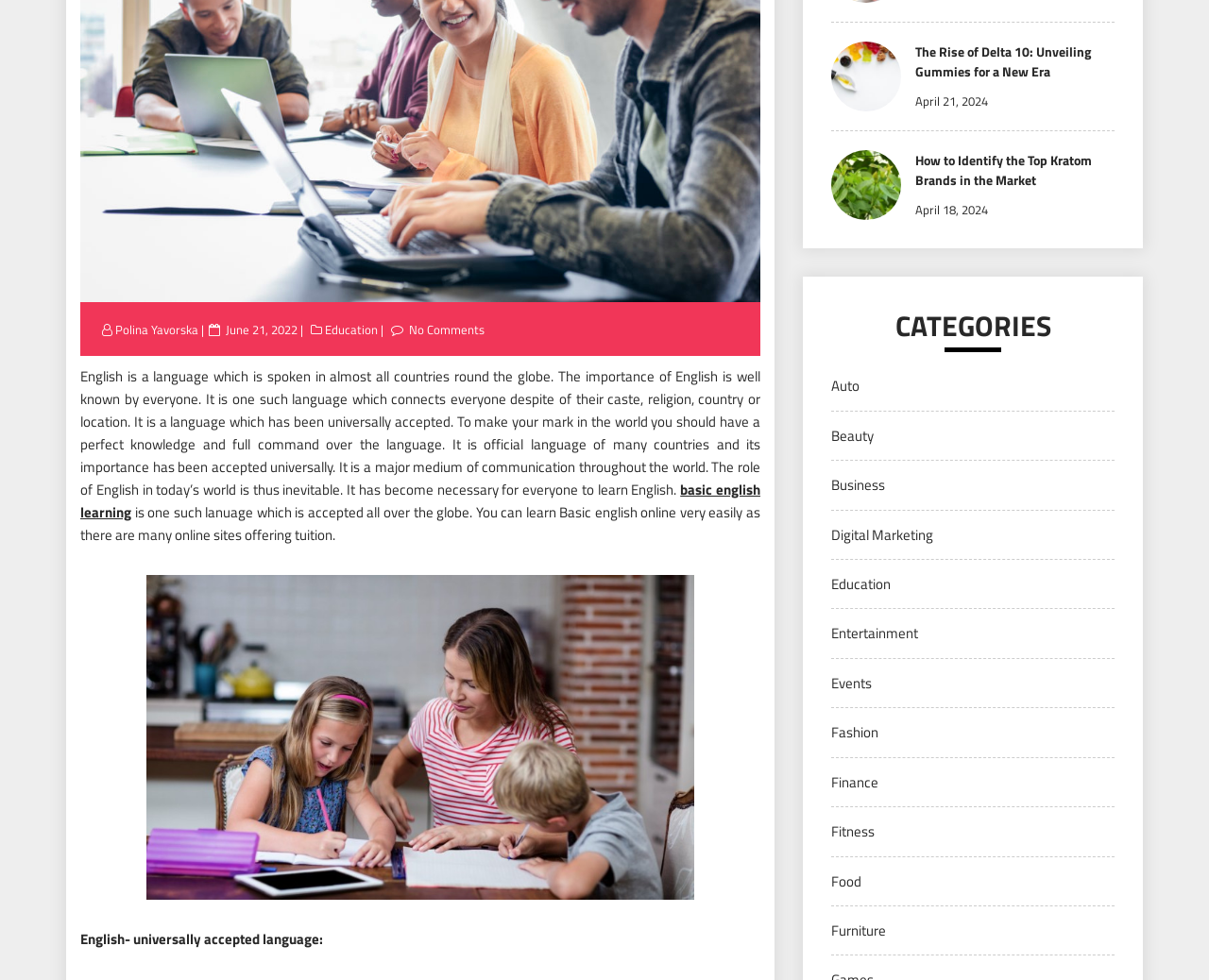Locate the bounding box for the described UI element: "Fitness". Ensure the coordinates are four float numbers between 0 and 1, formatted as [left, top, right, bottom].

[0.688, 0.837, 0.723, 0.859]